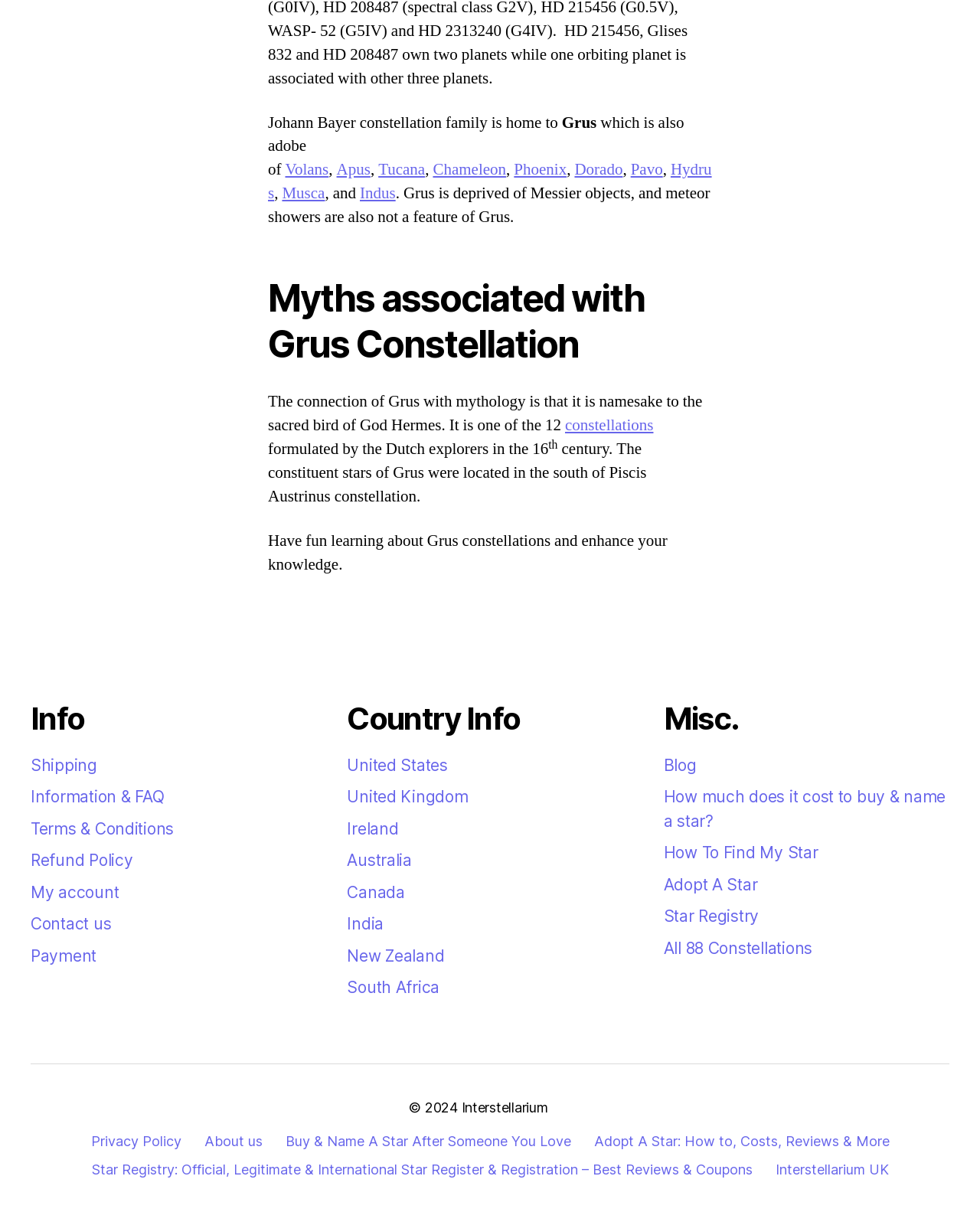Please determine the bounding box coordinates of the element's region to click for the following instruction: "Read about the myths associated with Grus Constellation".

[0.273, 0.228, 0.727, 0.303]